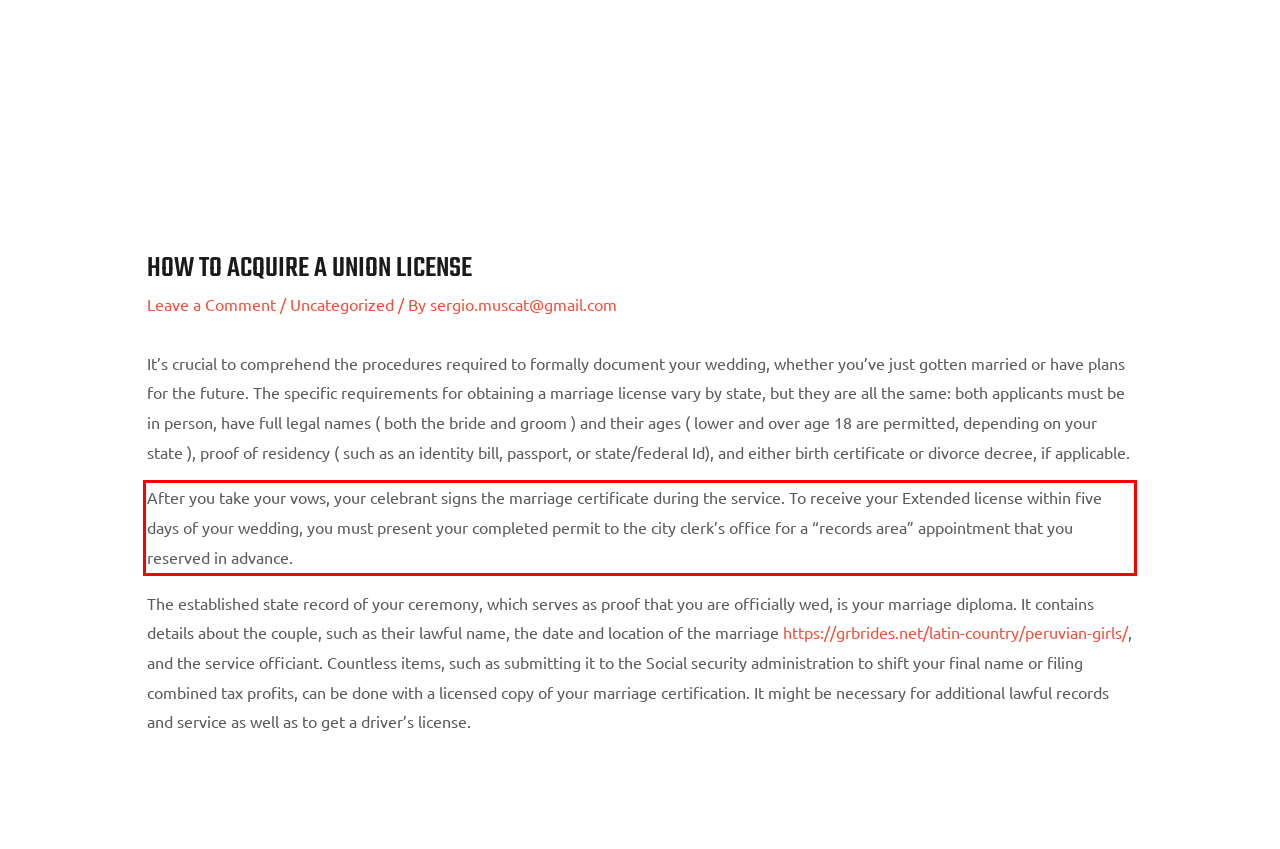Identify and transcribe the text content enclosed by the red bounding box in the given screenshot.

After you take your vows, your celebrant signs the marriage certificate during the service. To receive your Extended license within five days of your wedding, you must present your completed permit to the city clerk’s office for a “records area” appointment that you reserved in advance.